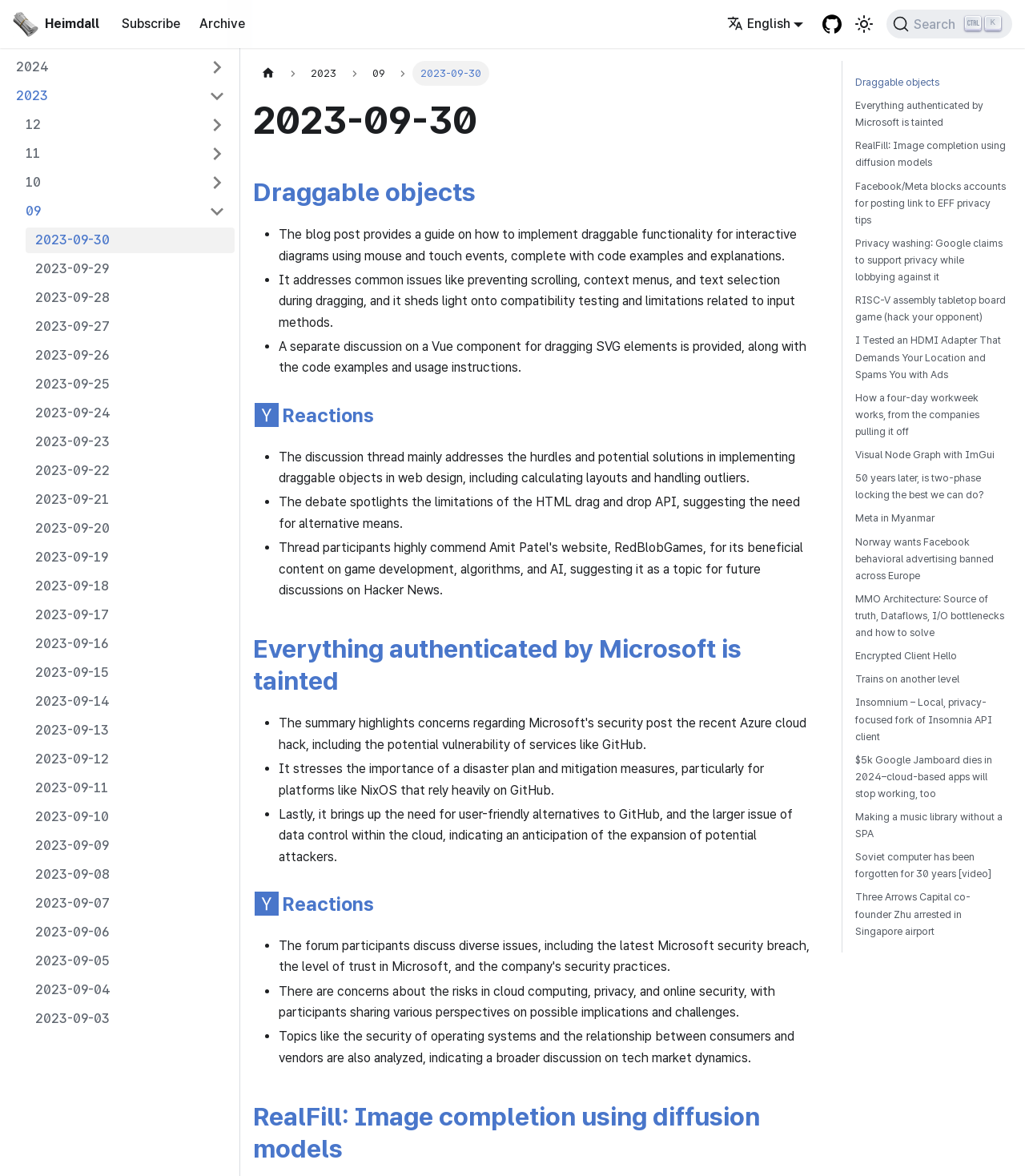Use a single word or phrase to answer this question: 
What is the title of the second blog post?

Everything authenticated by Microsoft is tainted